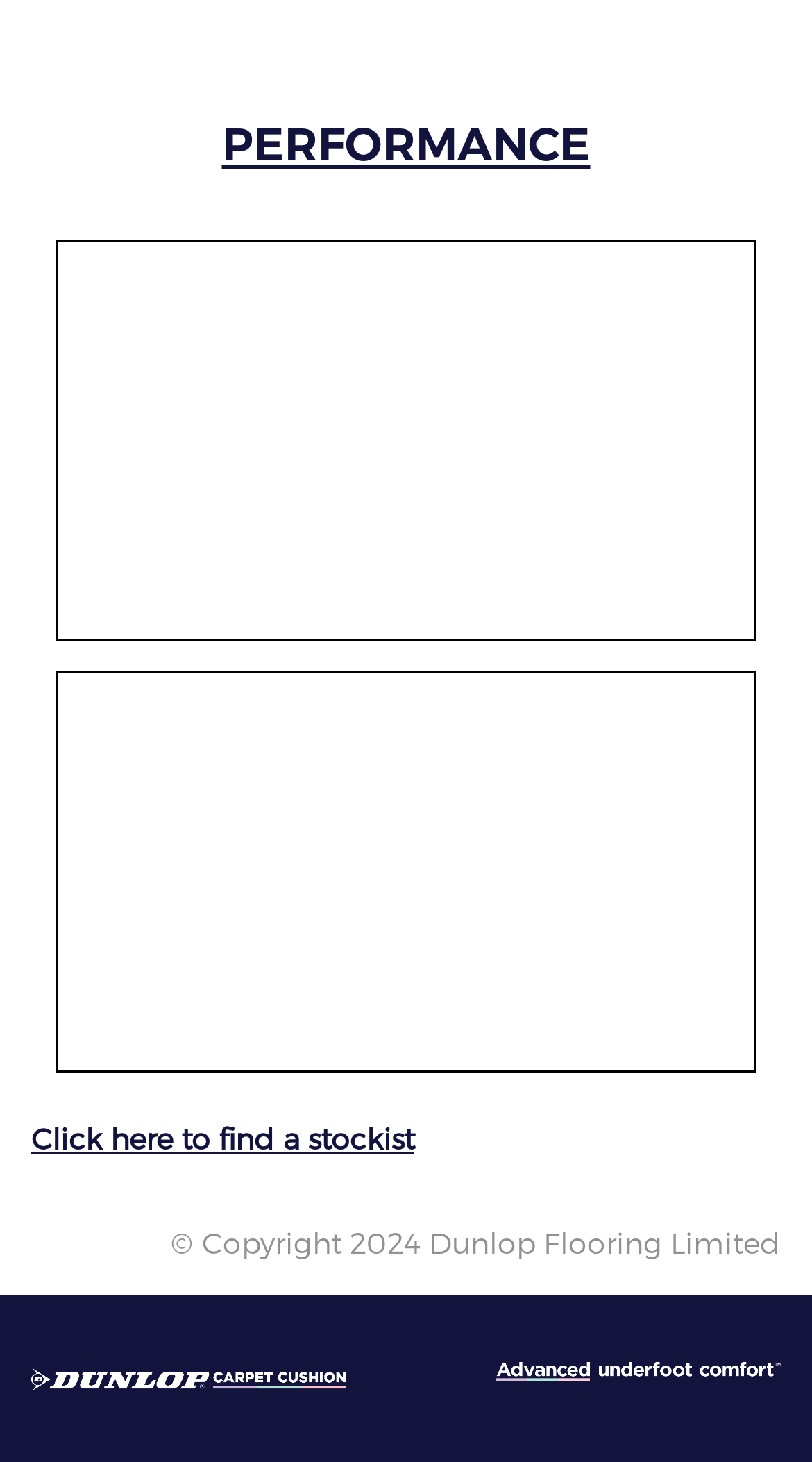How many links are present on the webpage?
Using the screenshot, give a one-word or short phrase answer.

4